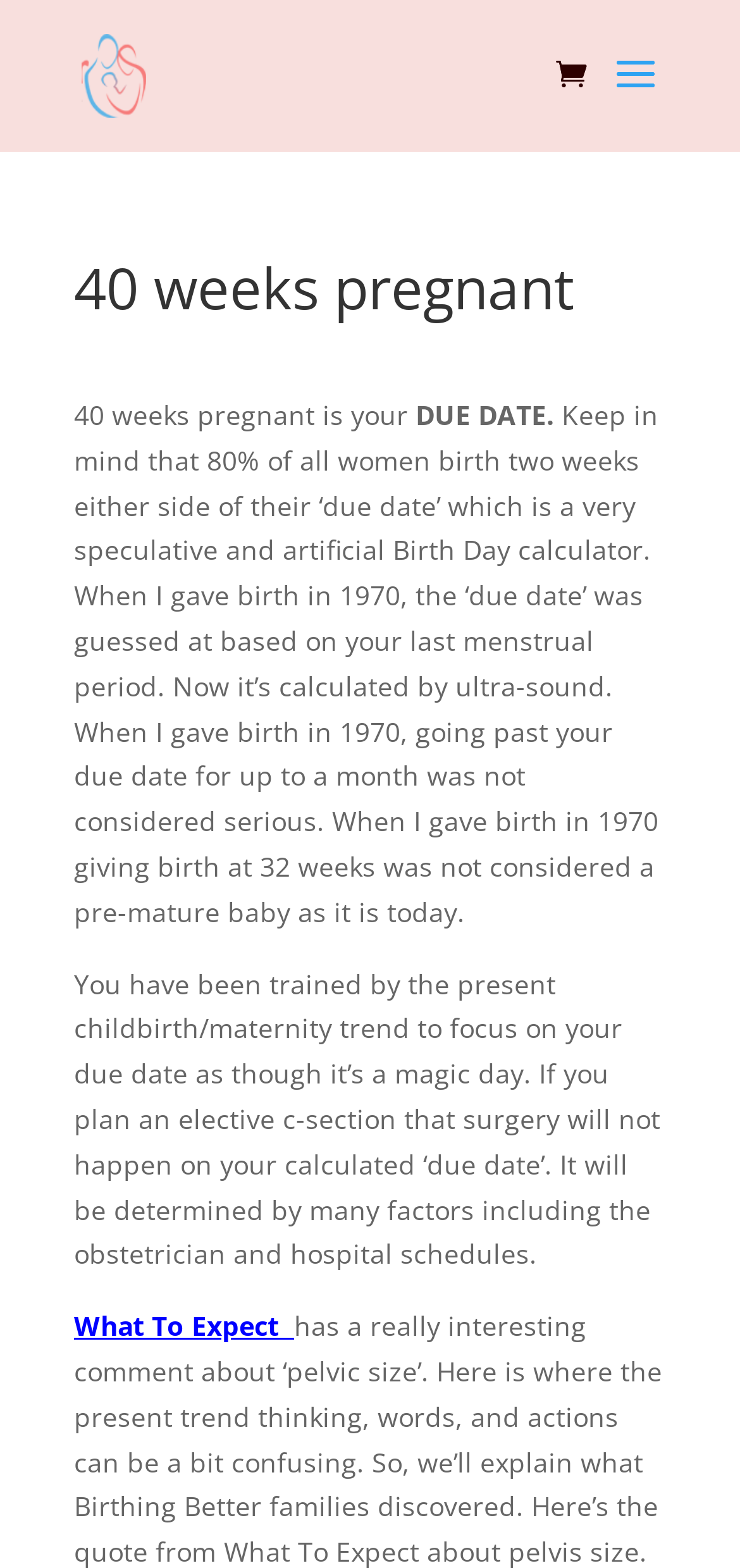Using details from the image, please answer the following question comprehensively:
What is the purpose of the due date?

The webpage suggests that the due date is not a magic day, but rather a speculative and artificial calculation, and that women should not focus too much on it. This is evident from the static text on the webpage that explains how the due date is calculated and how it is not a fixed or important date.